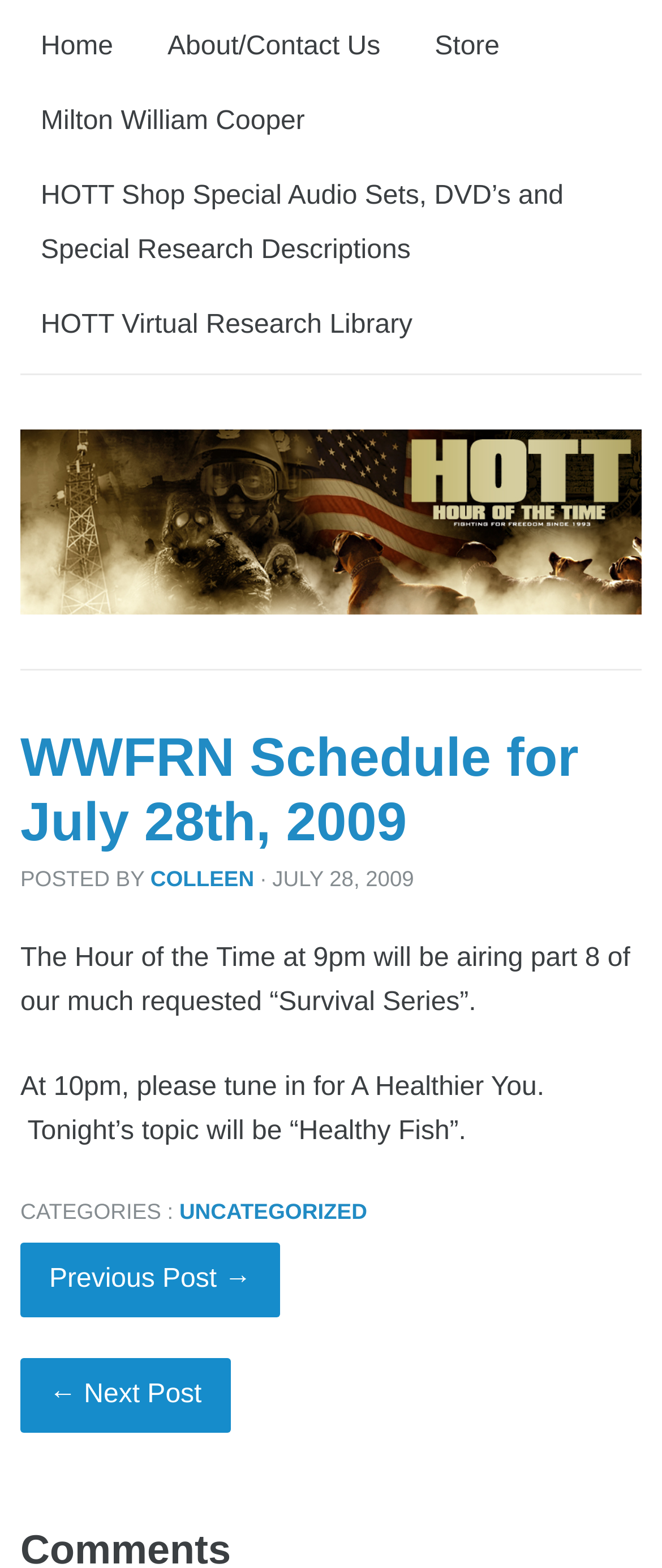Please find the bounding box coordinates (top-left x, top-left y, bottom-right x, bottom-right y) in the screenshot for the UI element described as follows: About/Contact Us

[0.222, 0.009, 0.605, 0.052]